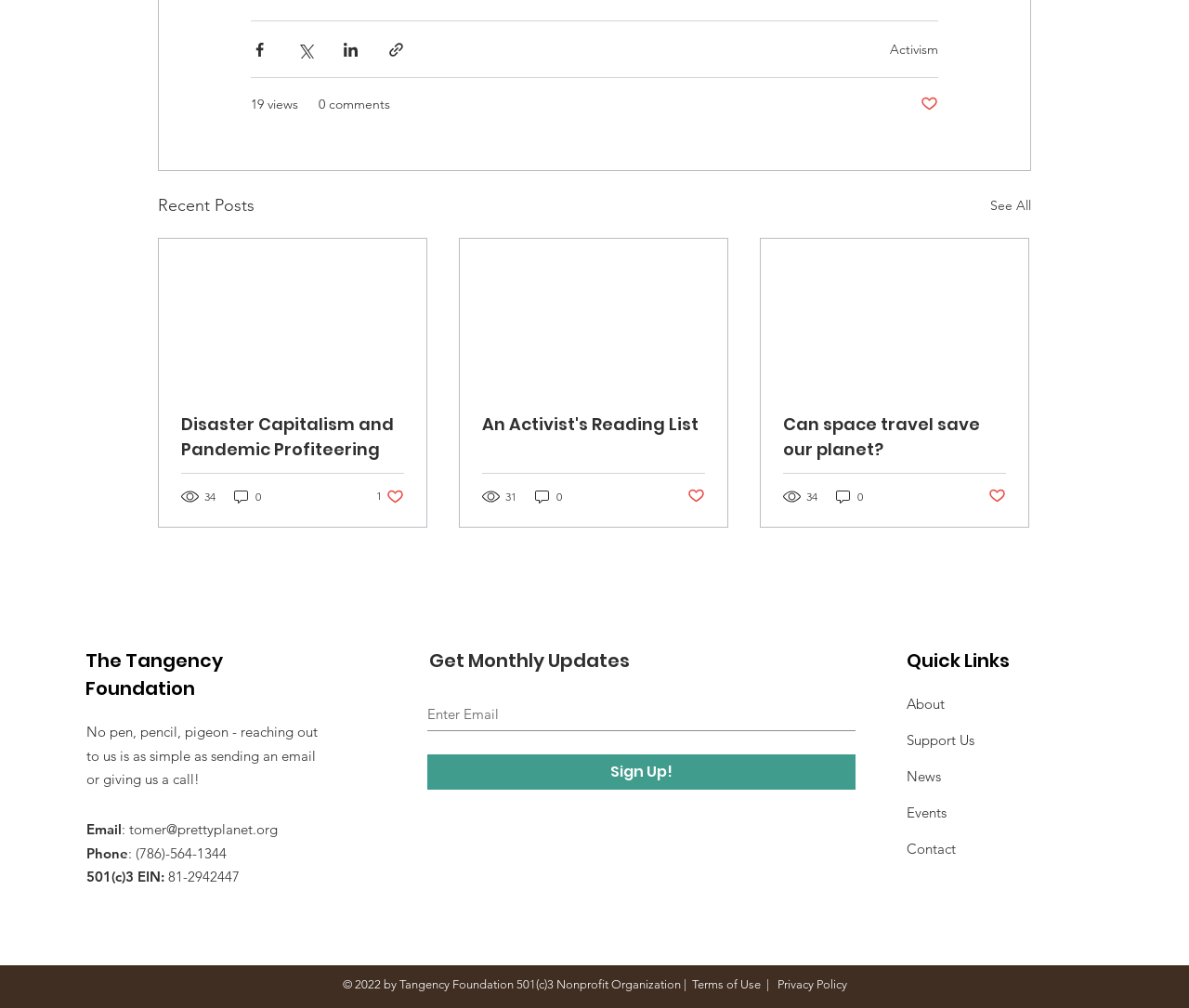Reply to the question with a single word or phrase:
What is the phone number to contact the Tangency Foundation?

(786)-564-1344